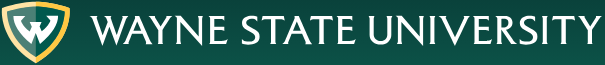Analyze the image and deliver a detailed answer to the question: What is the color of the university's name?

The logo of Wayne State University features a stylized shield emblem alongside the university's name prominently written in bold white letters against a dark green background, which indicates that the color of the university's name is bold white.